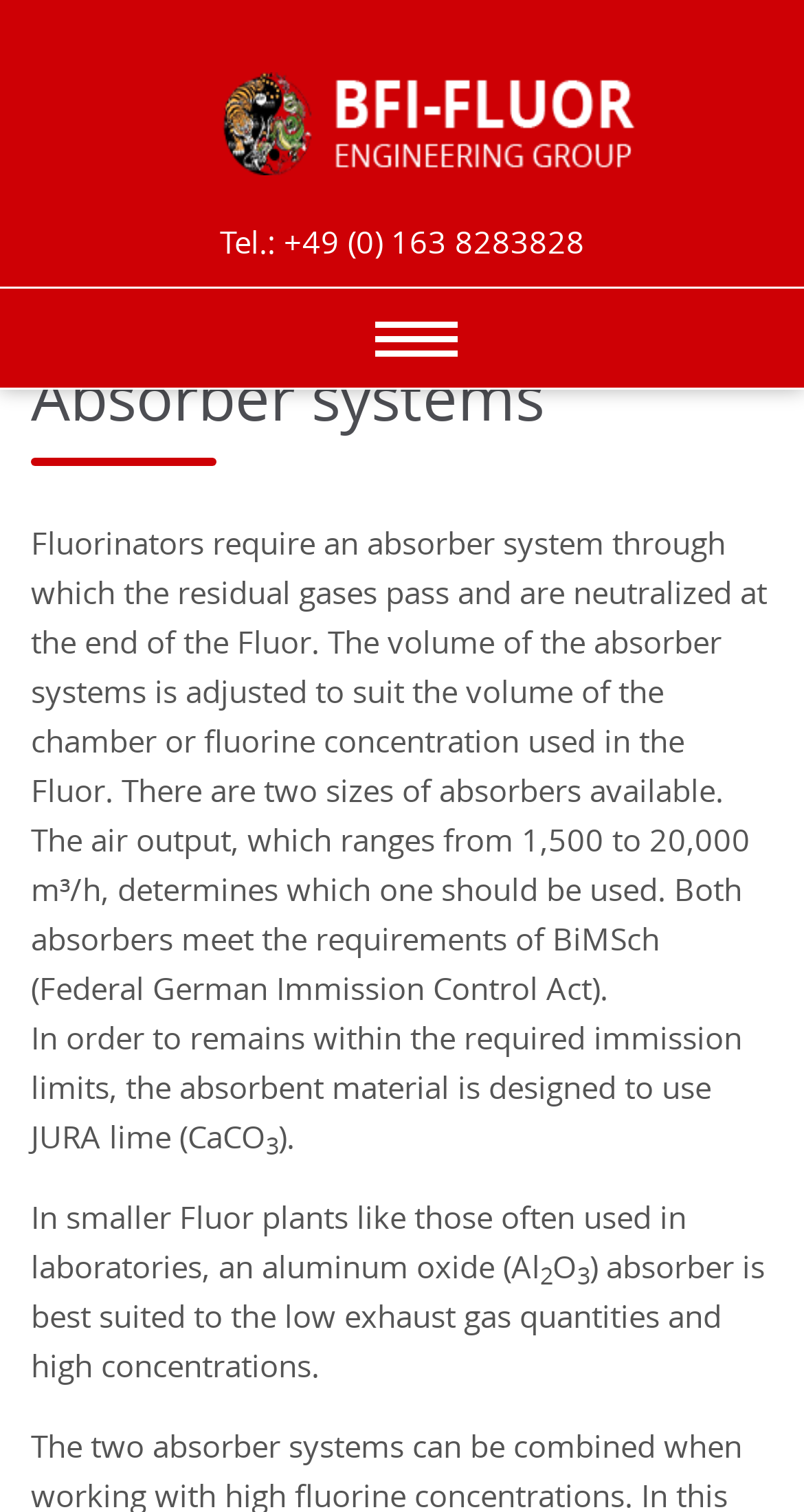What is the purpose of an absorber system?
Please respond to the question with a detailed and thorough explanation.

According to the webpage, an absorber system is required for fluorinators to neutralize the residual gases at the end of the fluor process, which suggests that the purpose of an absorber system is to neutralize these gases.